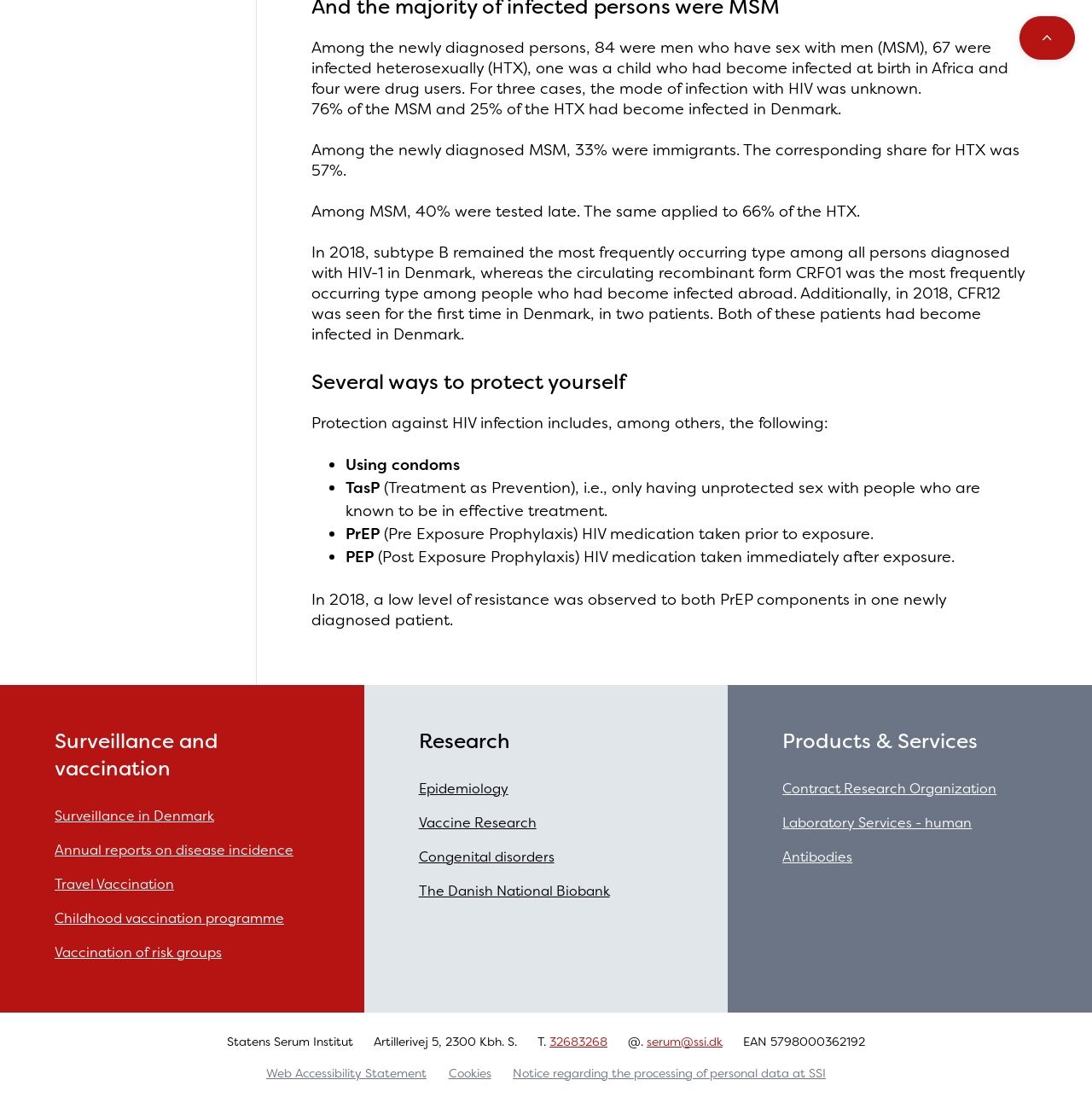Locate the UI element described by parent_node: 1 and provide its bounding box coordinates. Use the format (top-left x, top-left y, bottom-right x, bottom-right y) with all values as floating point numbers between 0 and 1.

None